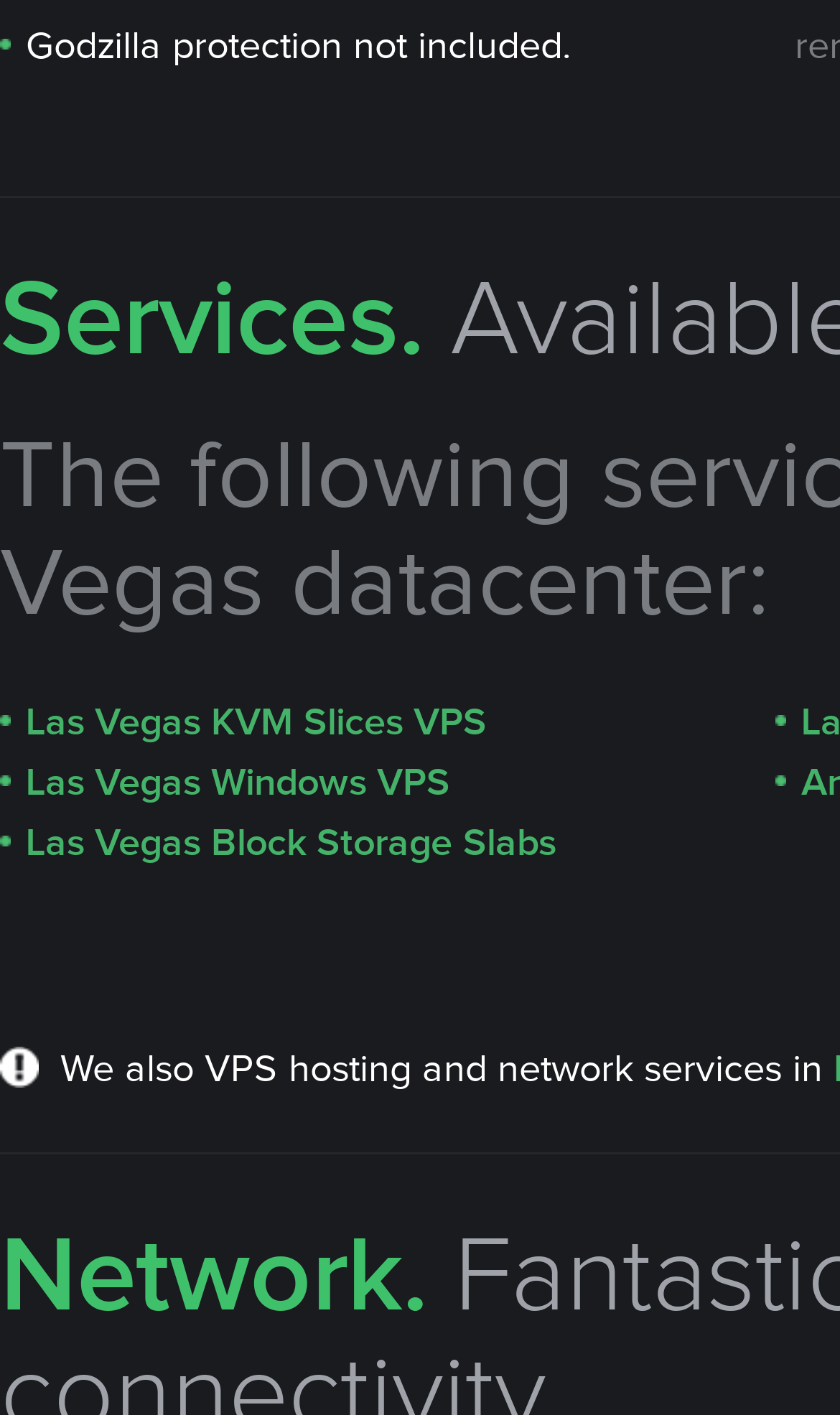Identify the bounding box coordinates for the UI element described as follows: "Las Vegas KVM Slices VPS". Ensure the coordinates are four float numbers between 0 and 1, formatted as [left, top, right, bottom].

[0.031, 0.494, 0.579, 0.526]